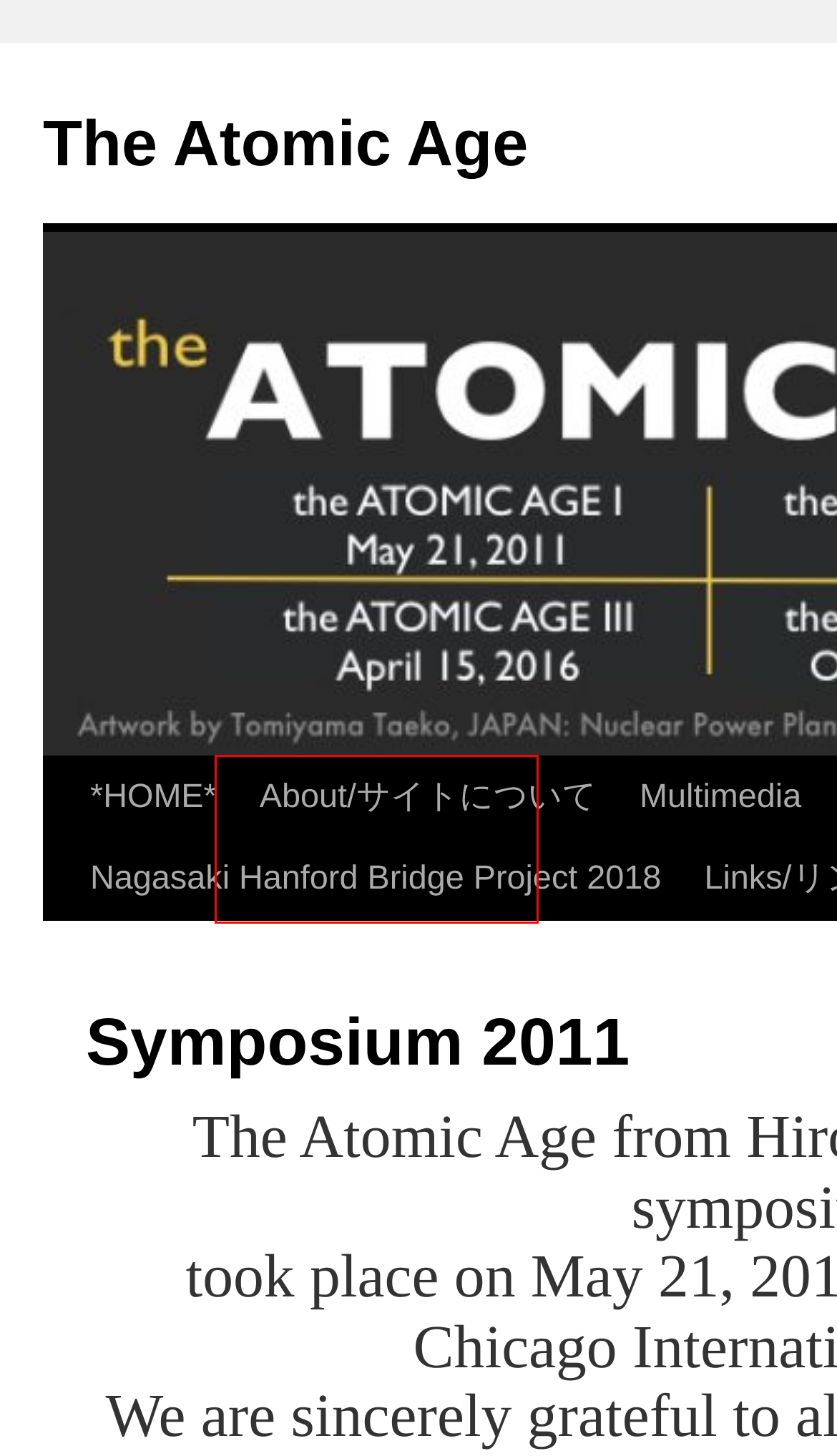You have a screenshot of a webpage, and a red bounding box highlights an element. Select the webpage description that best fits the new page after clicking the element within the bounding box. Options are:
A. September | 2019 | The Atomic Age
B. March | 2022 | The Atomic Age
C. About/サイトについて | The Atomic Age
D. *HOME* | The Atomic Age | Nuclear issues globally
E. Multimedia | The Atomic Age
F. June | 2019 | The Atomic Age
G. April | 2012 | The Atomic Age
H. The Atomic Age | Nuclear issues globally

C